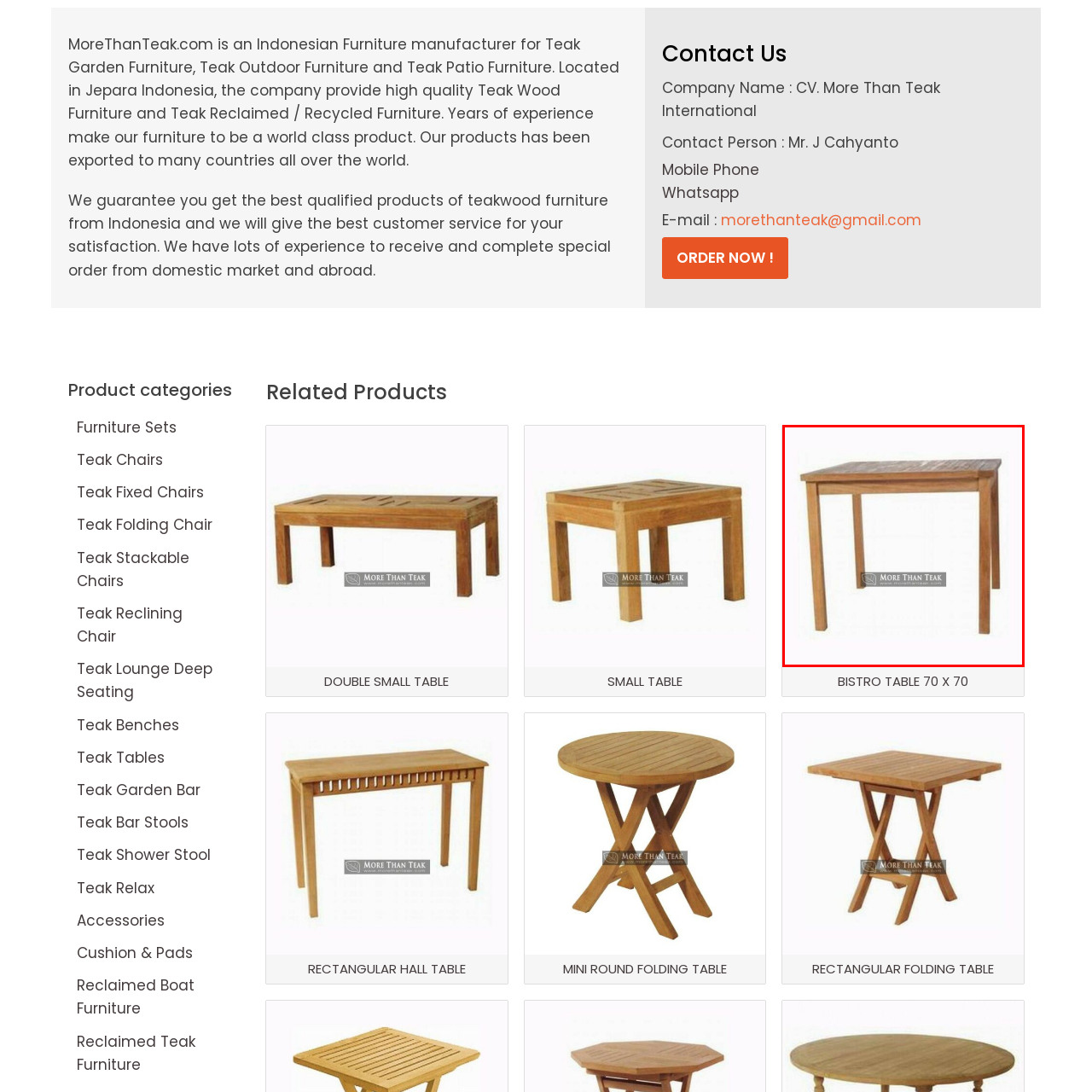Create a detailed description of the image enclosed by the red bounding box.

This image showcases a beautifully crafted bistro table from More Than Teak, an Indonesian furniture manufacturer renowned for its high-quality teak wood products. The table features a classic rectangular design with clean lines and sturdy legs, highlighting the natural grain of the teak. Ideal for both indoor and outdoor settings, this table exemplifies elegance and durability. More Than Teak specializes in producing fine teak furniture suitable for gardens, patios, and various outdoor environments, ensuring long-lasting beauty and functionality.